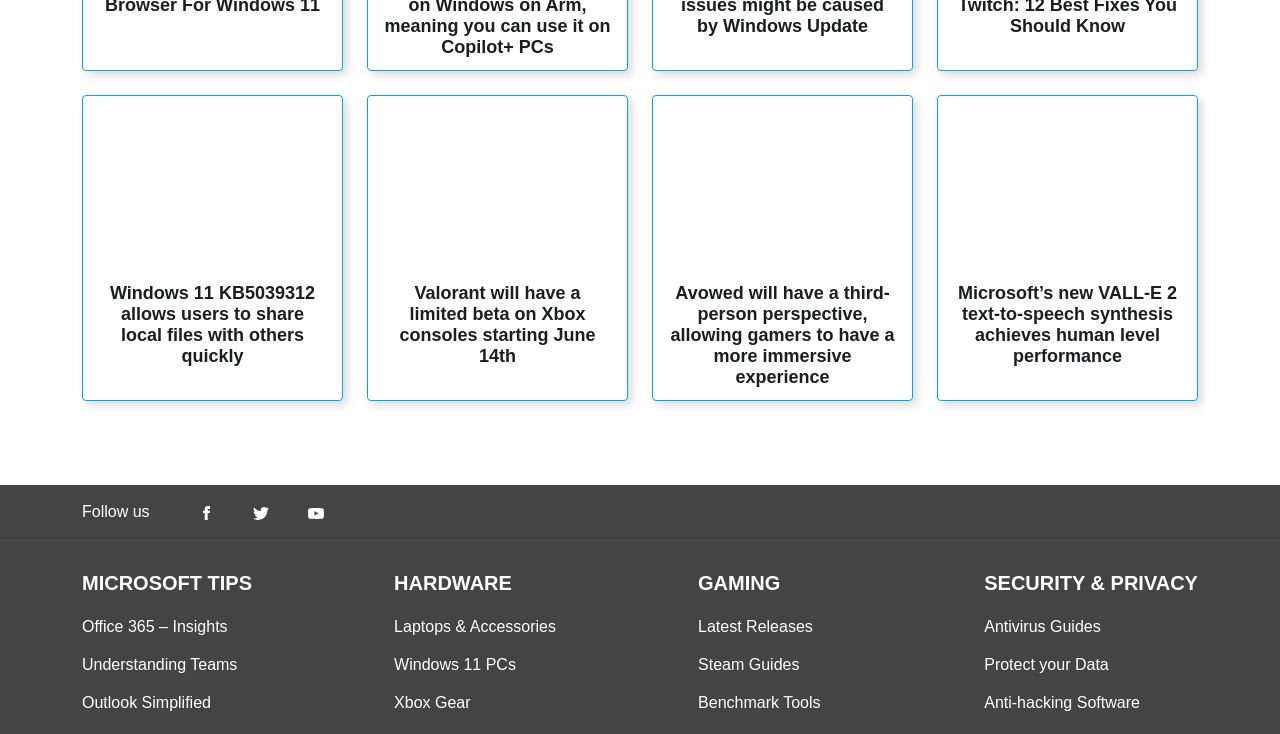Please indicate the bounding box coordinates of the element's region to be clicked to achieve the instruction: "Explore the MICROSOFT TIPS section". Provide the coordinates as four float numbers between 0 and 1, i.e., [left, top, right, bottom].

[0.064, 0.78, 0.197, 0.807]